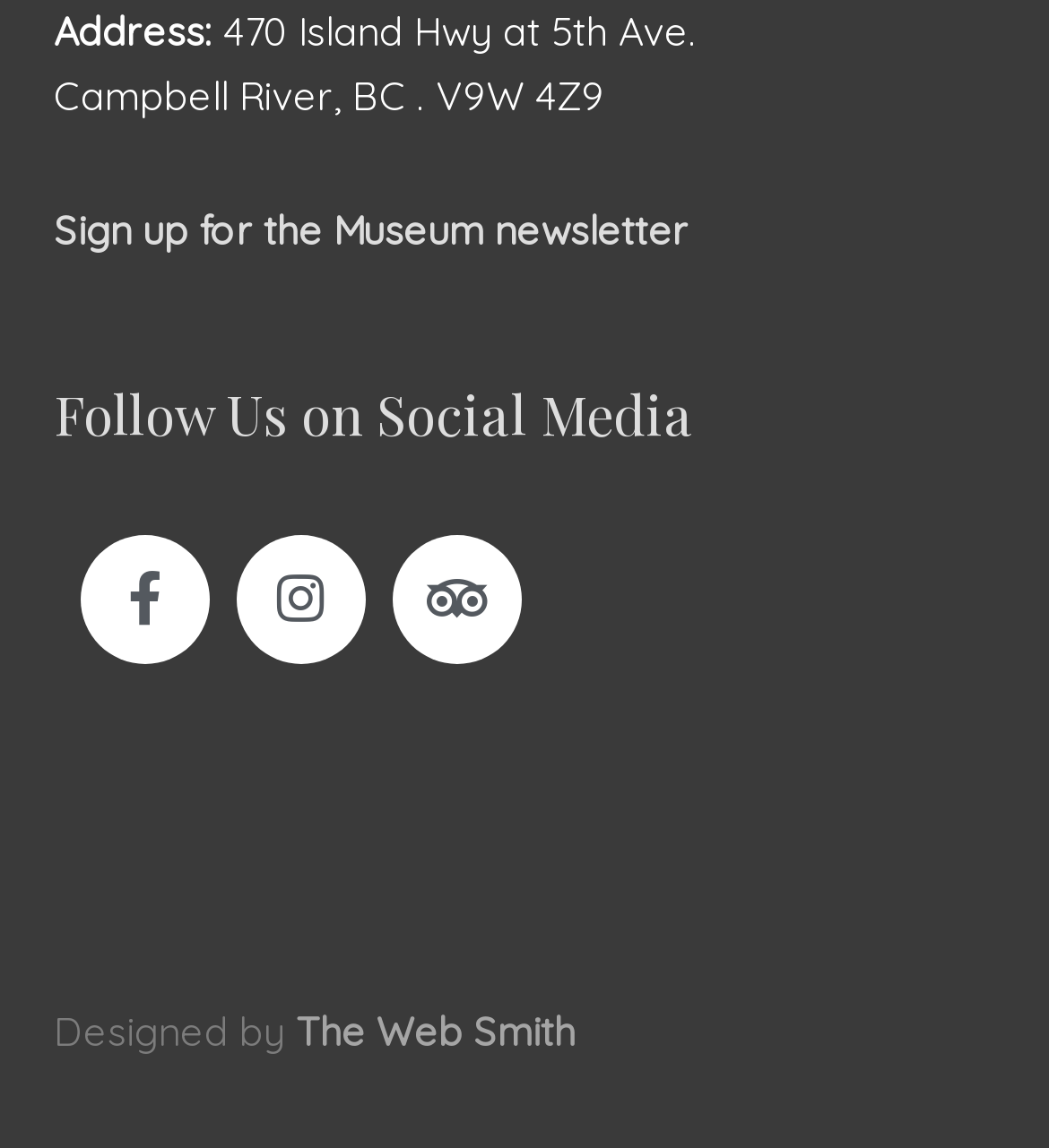Respond with a single word or short phrase to the following question: 
What is the address of the museum?

470 Island Hwy at 5th Ave